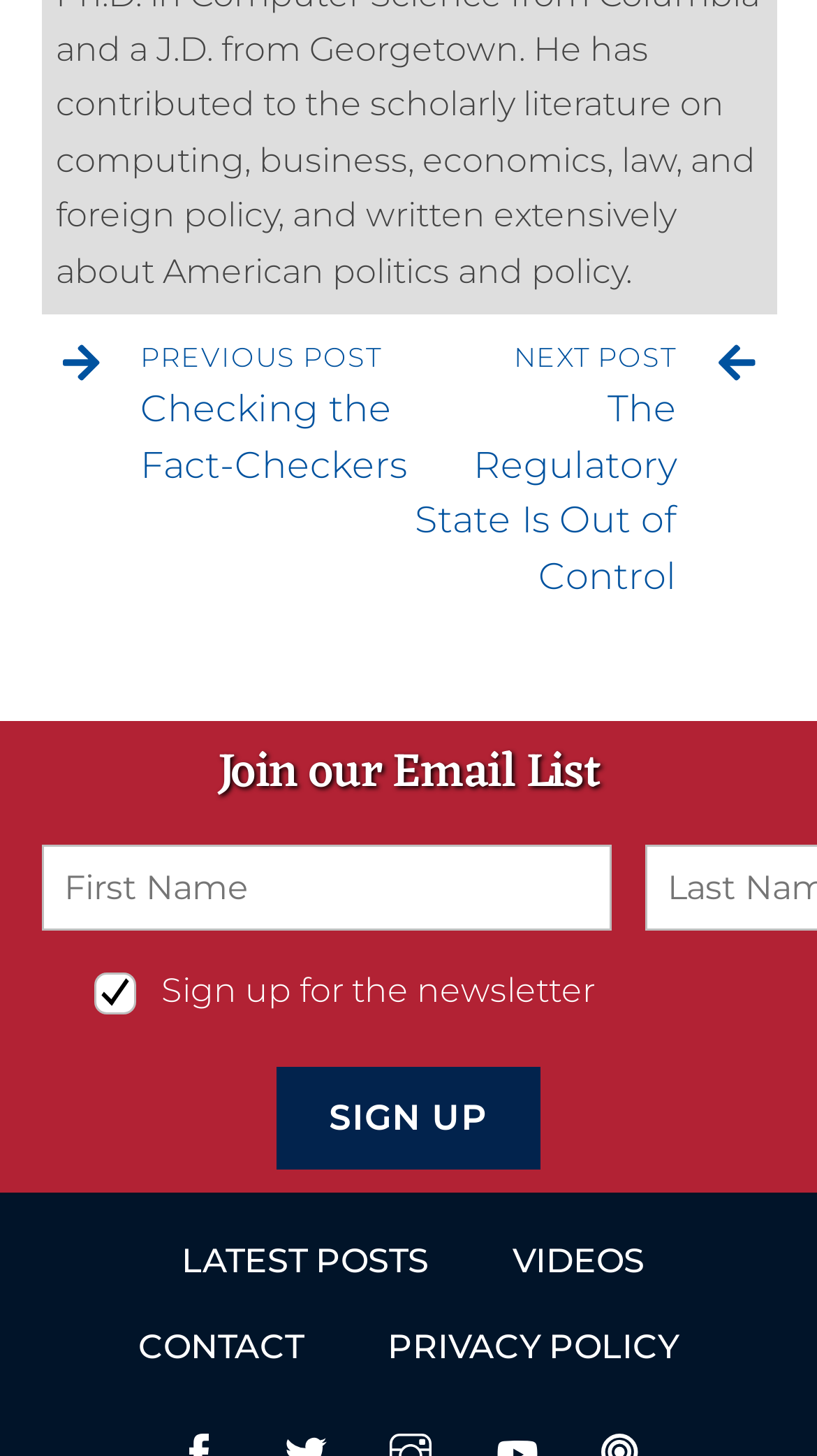Determine the bounding box coordinates for the area that needs to be clicked to fulfill this task: "View videos". The coordinates must be given as four float numbers between 0 and 1, i.e., [left, top, right, bottom].

[0.576, 0.838, 0.84, 0.897]